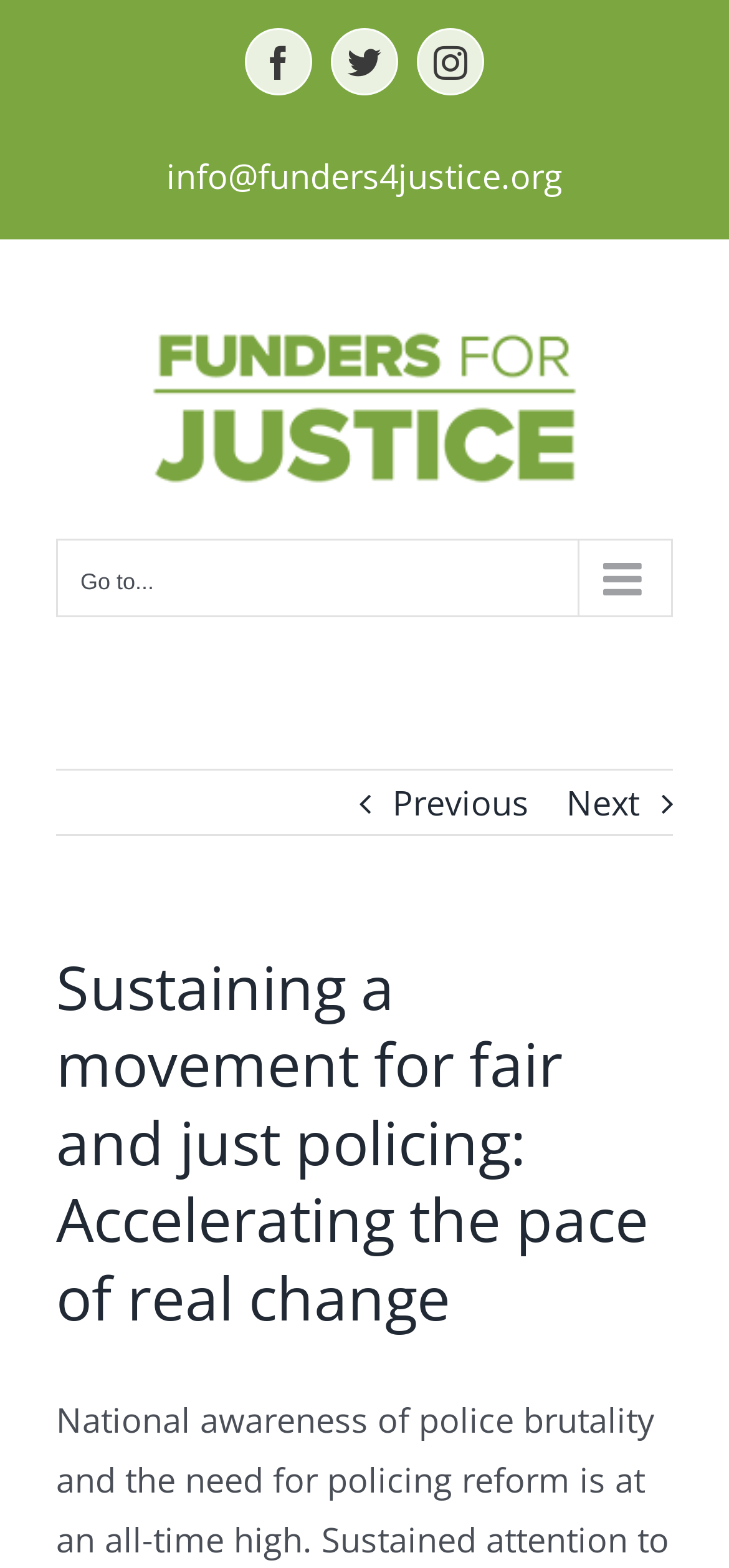How many social media links are present?
Look at the image and respond with a one-word or short-phrase answer.

3